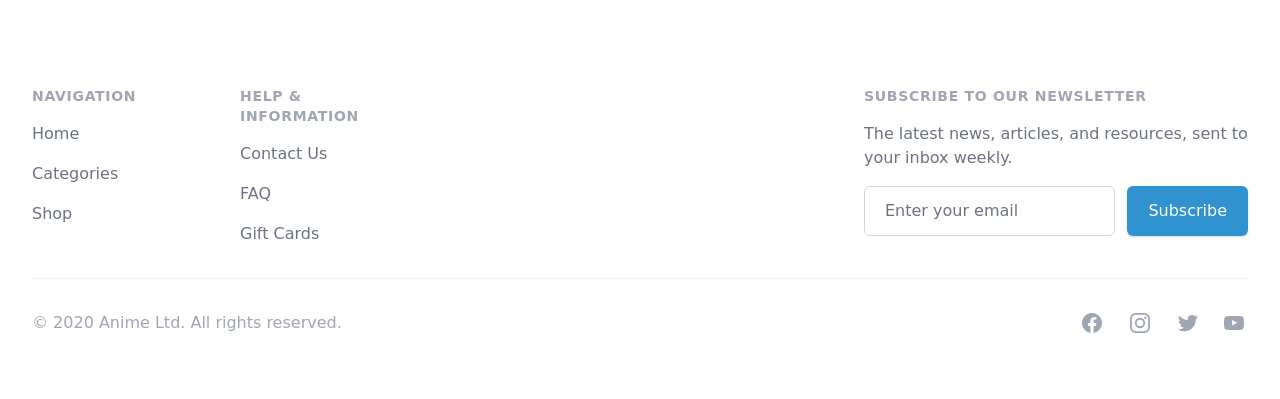Can you find the bounding box coordinates for the element to click on to achieve the instruction: "Subscribe to the newsletter"?

[0.881, 0.466, 0.975, 0.591]